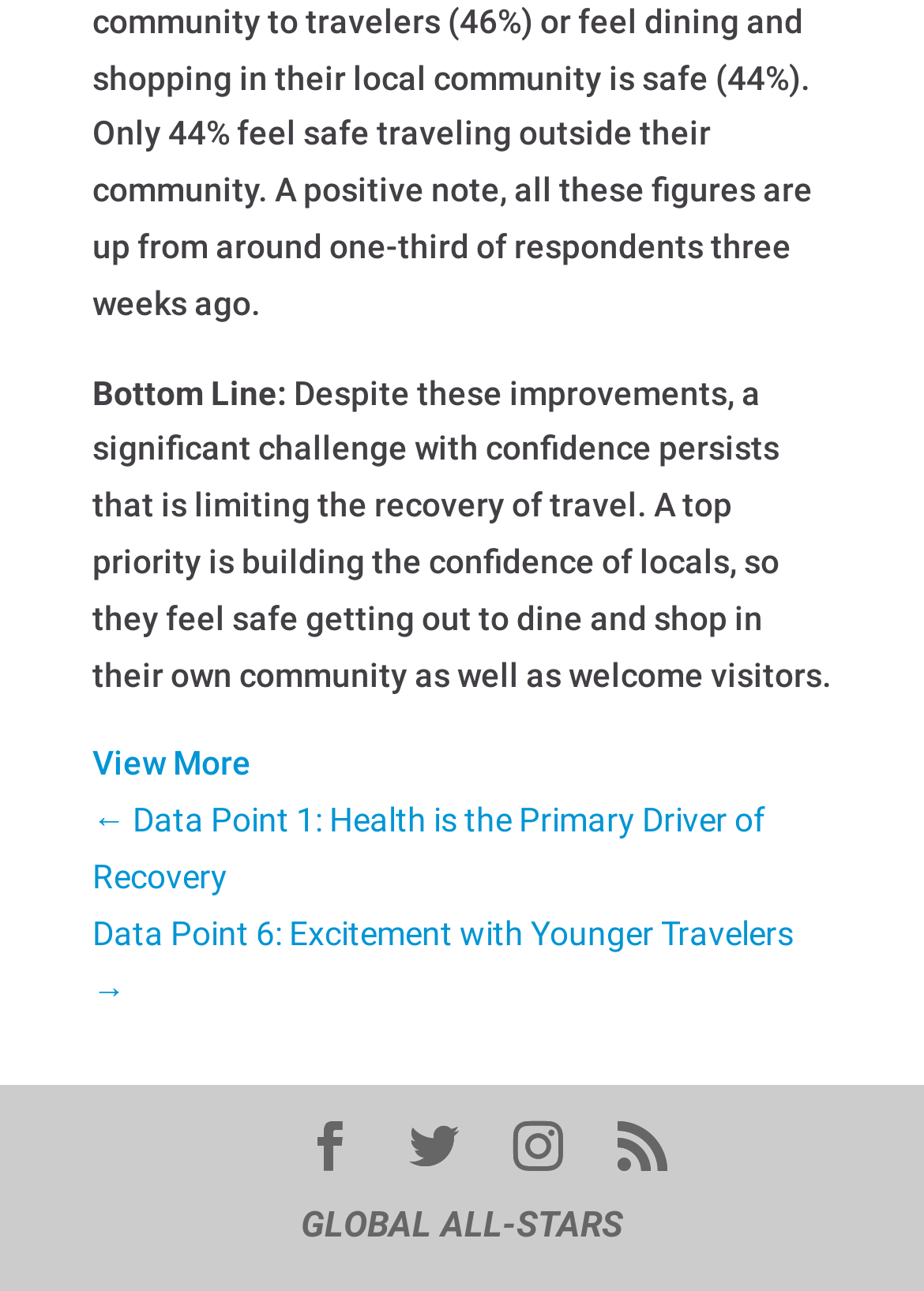With reference to the screenshot, provide a detailed response to the question below:
What is the category of the content?

The category of the content is 'GLOBAL ALL-STARS' as indicated by the StaticText element at the bottom of the page.